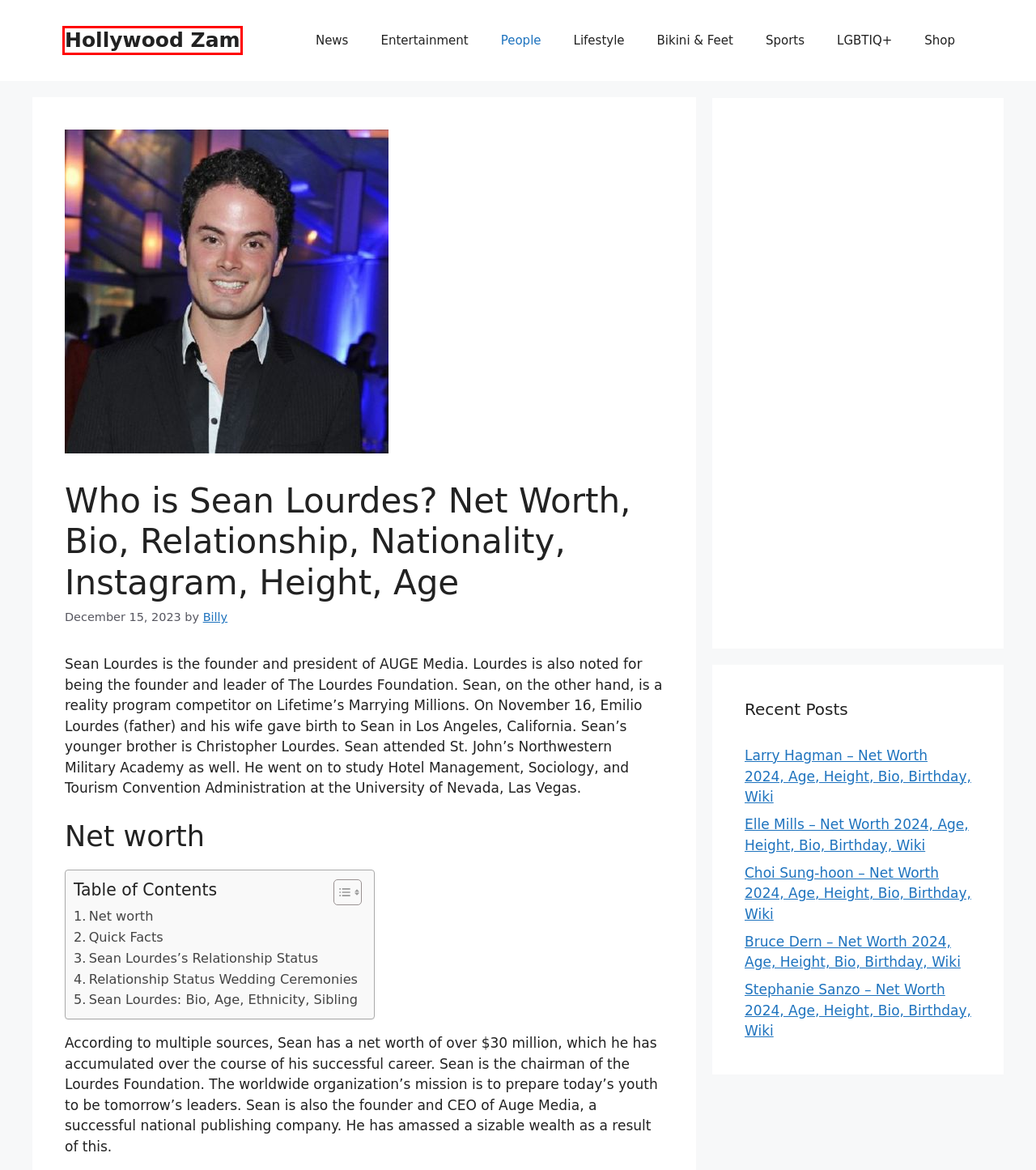You are given a screenshot of a webpage with a red rectangle bounding box. Choose the best webpage description that matches the new webpage after clicking the element in the bounding box. Here are the candidates:
A. HollywoodZam - Celebrity biography, gossip, lifestyle, dating and relationship
B. Elle Mills - Net Worth 2024, Age, Height, Bio, Birthday, Wiki
C. Entertainment Archives – Hollywood Zam
D. Stephanie Sanzo - Net Worth 2024, Age, Height, Bio, Birthday, Wiki
E. Choi Sung-hoon - Net Worth 2024, Age, Height, Bio, Birthday, Wiki
F. Sports Archives – Hollywood Zam
G. Bruce Dern - Net Worth 2024, Age, Height, Bio, Birthday, Wiki
H. Lifestyle Archives – Hollywood Zam

A